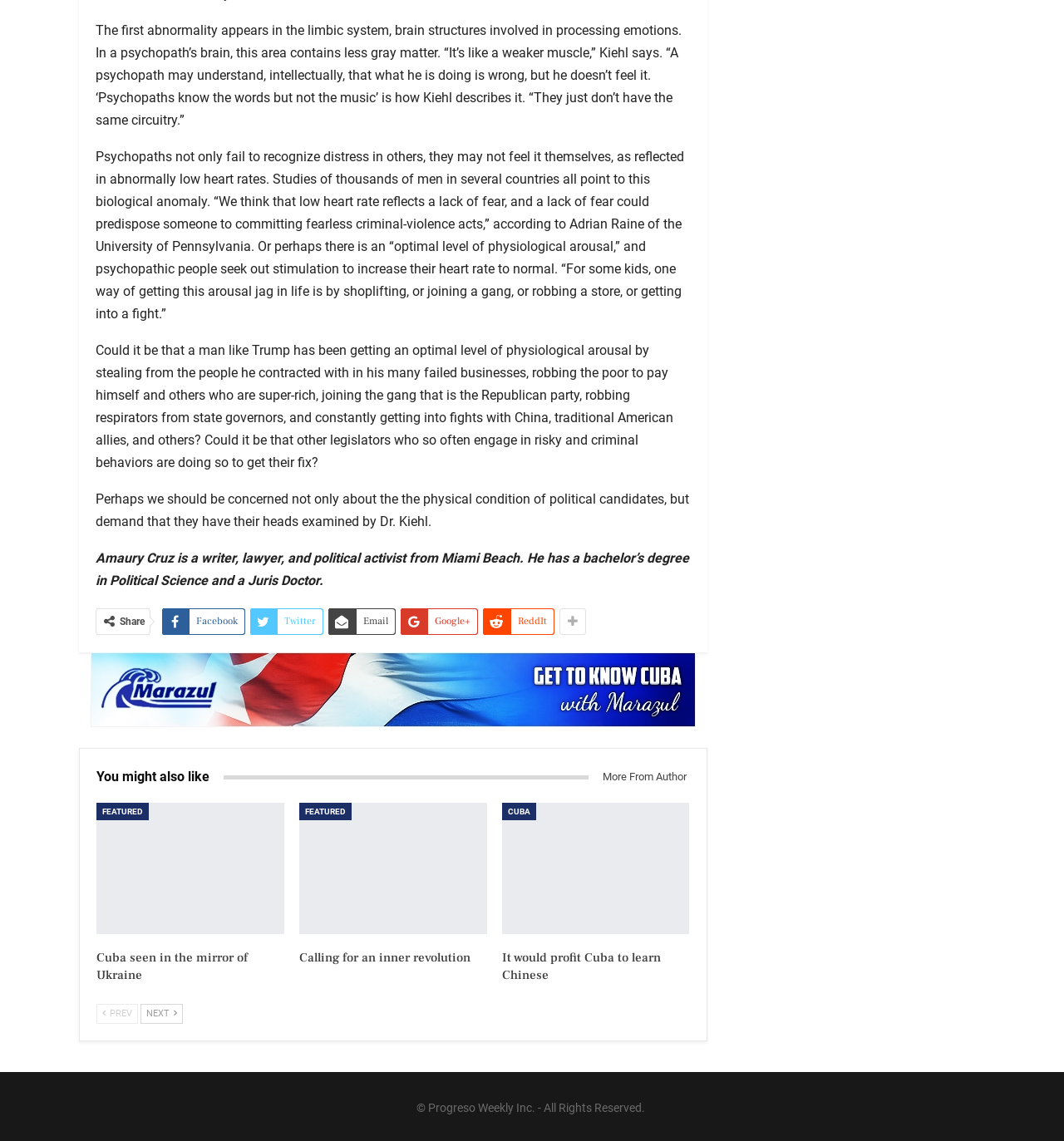Based on the element description alt="Marazul Tours", identify the bounding box coordinates for the UI element. The coordinates should be in the format (top-left x, top-left y, bottom-right x, bottom-right y) and within the 0 to 1 range.

[0.085, 0.599, 0.654, 0.609]